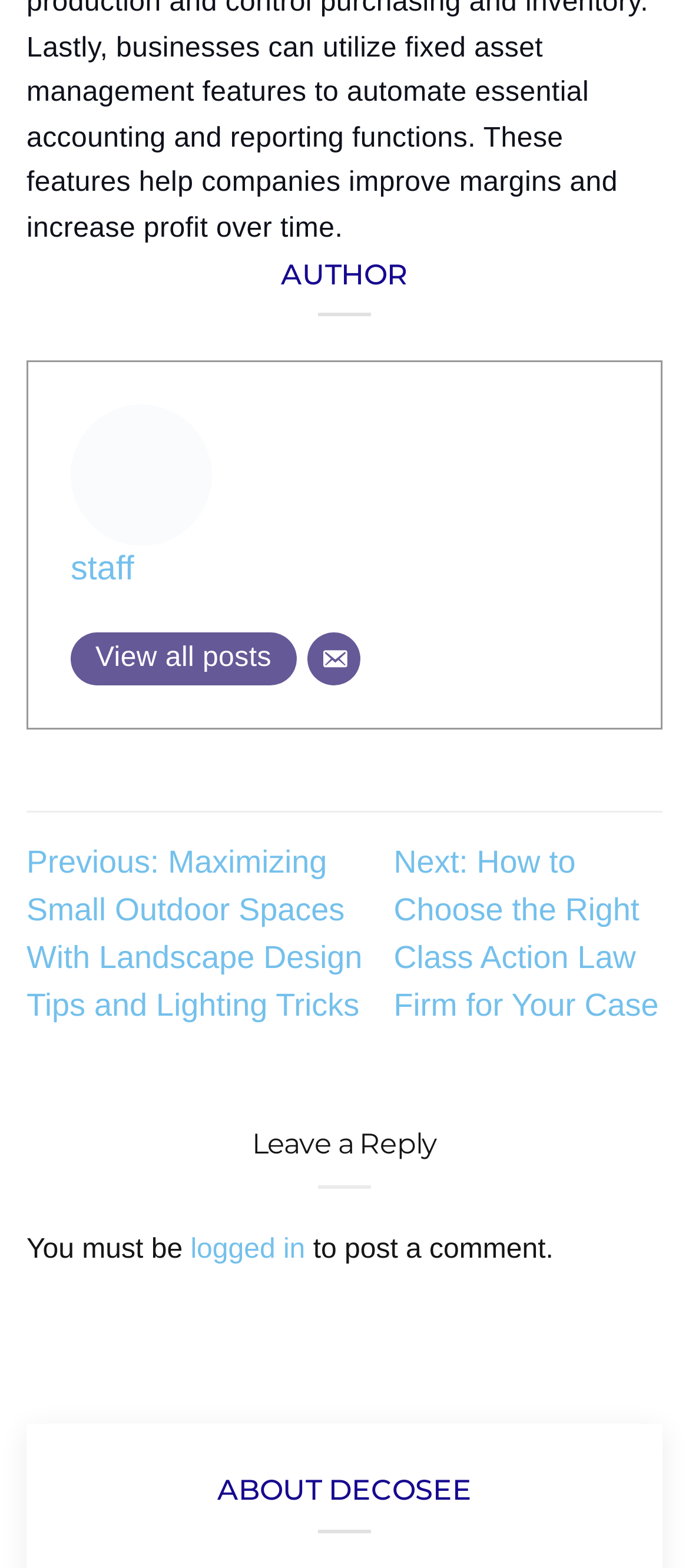What is required to post a comment?
Provide a one-word or short-phrase answer based on the image.

logged in